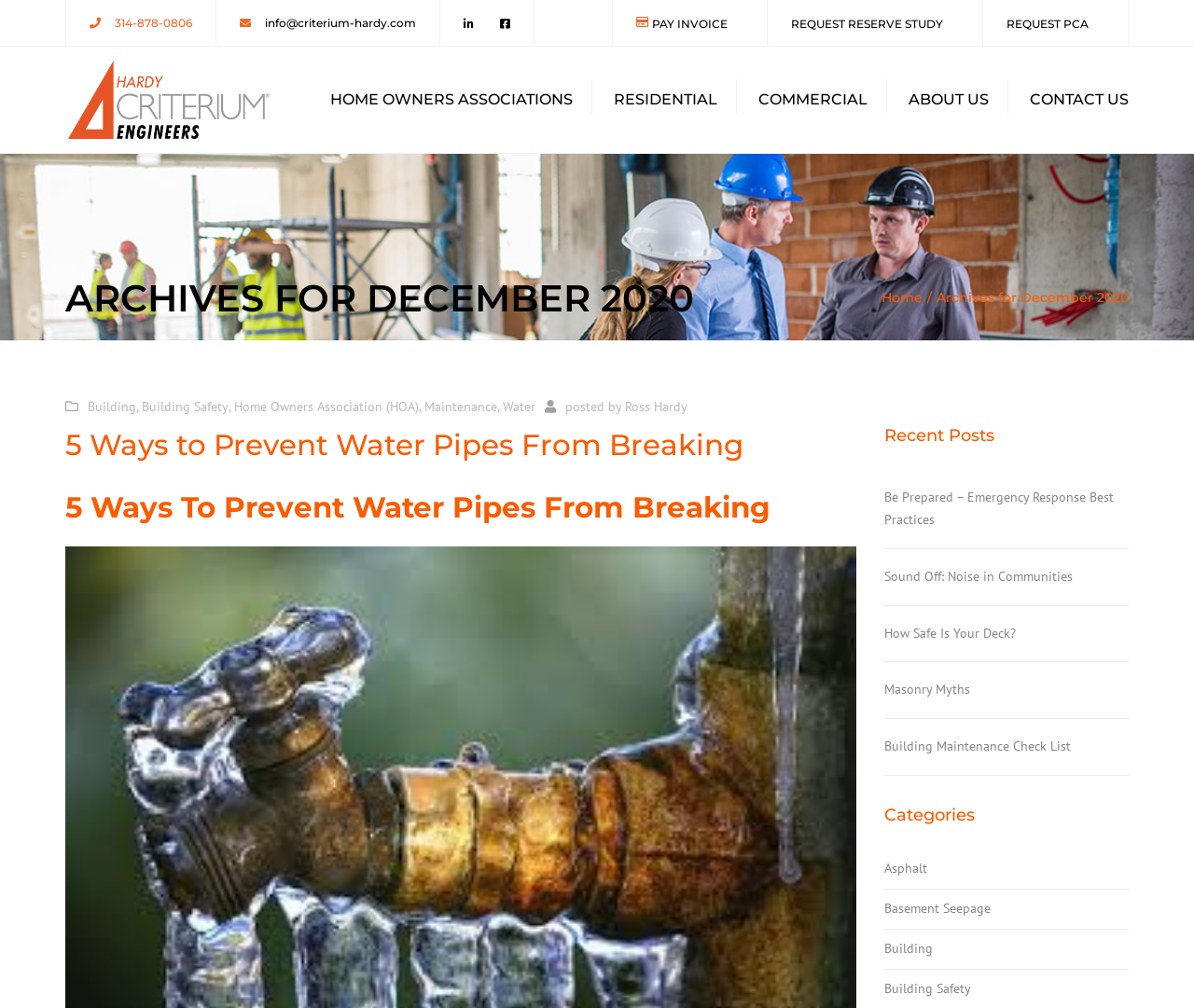Locate the bounding box coordinates of the clickable part needed for the task: "read the '5 Ways to Prevent Water Pipes From Breaking' article".

[0.055, 0.423, 0.623, 0.476]